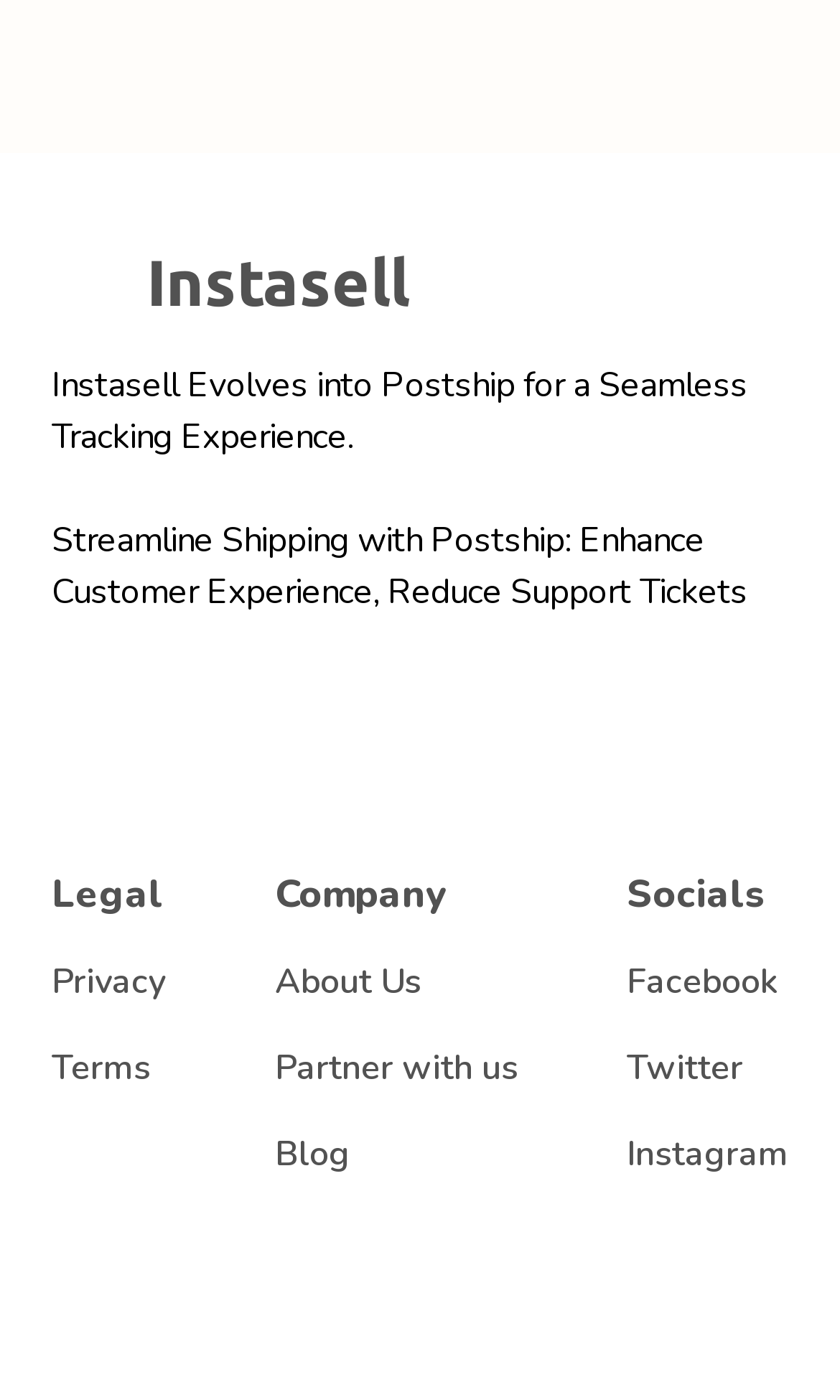Based on the description "Partner with us", find the bounding box of the specified UI element.

[0.327, 0.748, 0.617, 0.779]